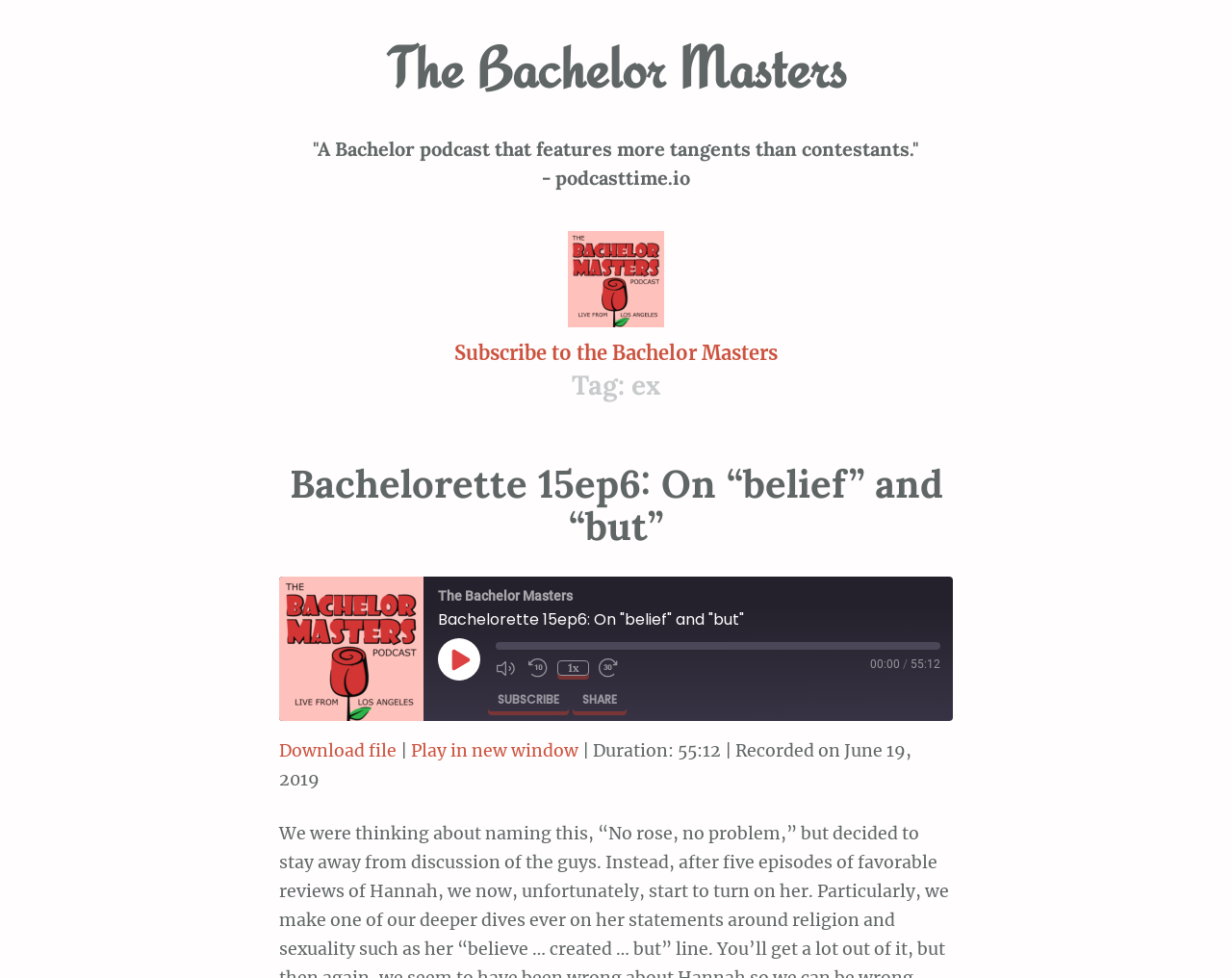Please specify the bounding box coordinates of the clickable region to carry out the following instruction: "Play episode". The coordinates should be four float numbers between 0 and 1, in the format [left, top, right, bottom].

[0.355, 0.653, 0.39, 0.696]